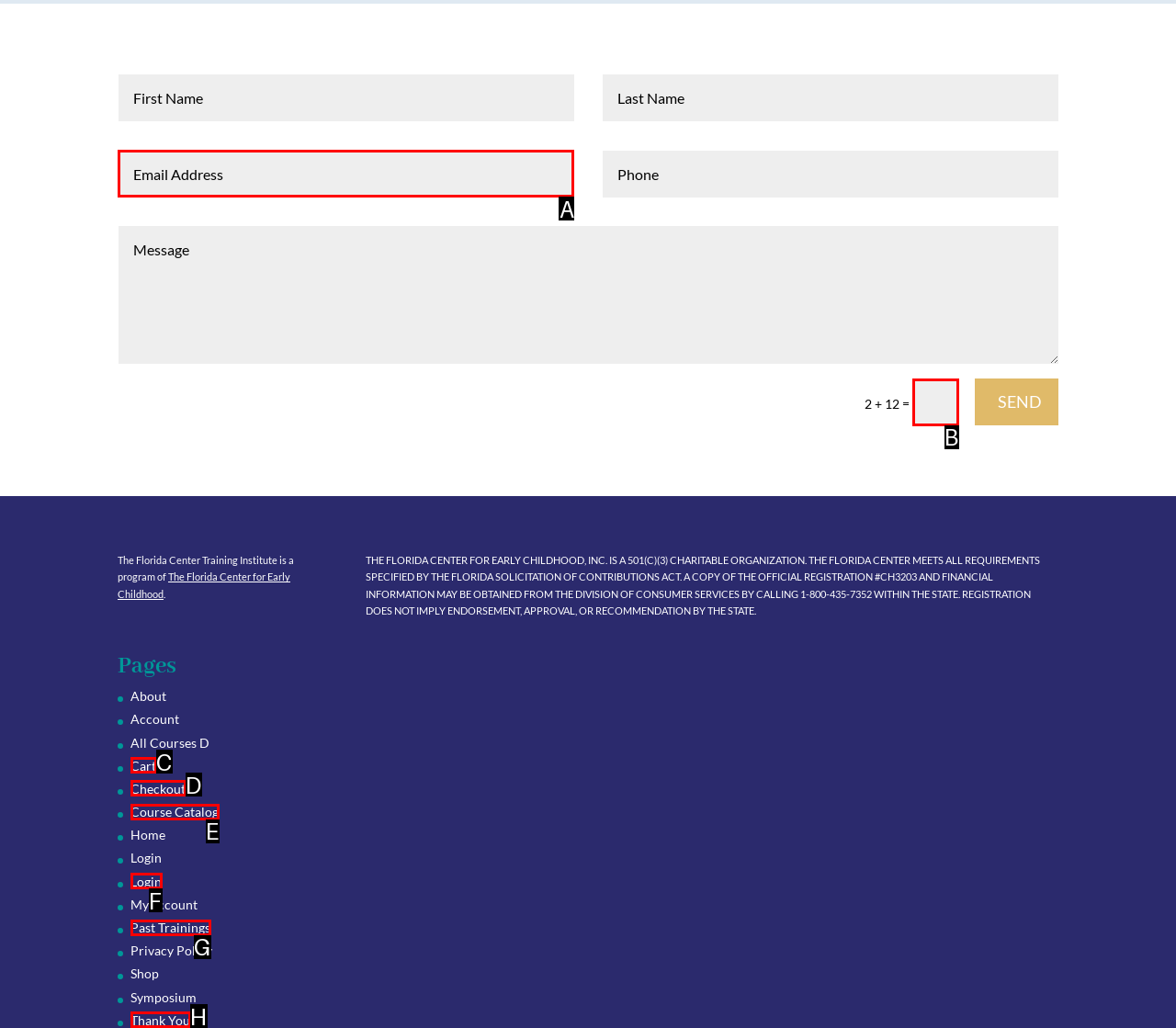Identify the HTML element that matches the description: Cart. Provide the letter of the correct option from the choices.

C